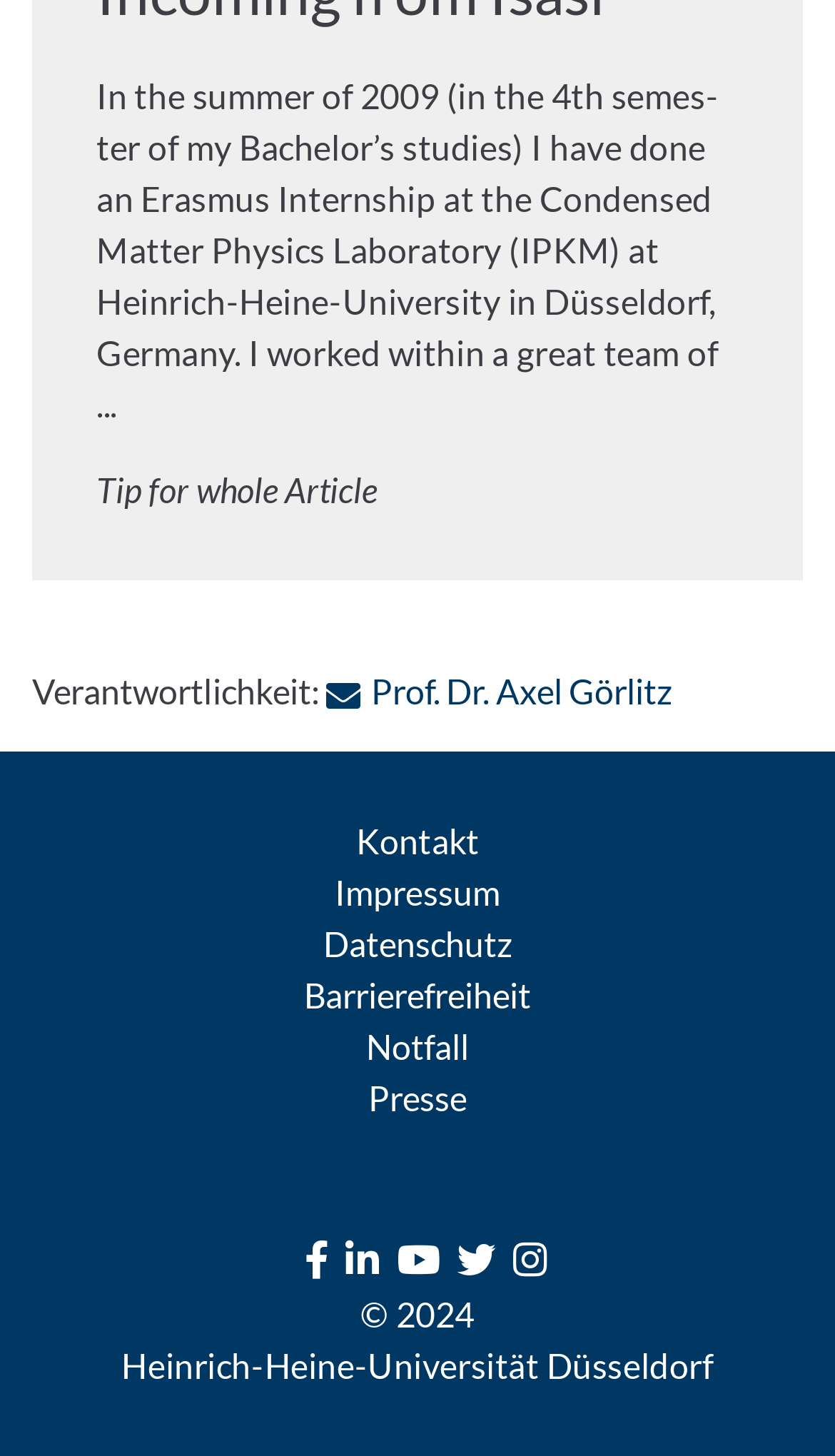Please mark the bounding box coordinates of the area that should be clicked to carry out the instruction: "Go to Kontakt page".

[0.427, 0.564, 0.573, 0.592]